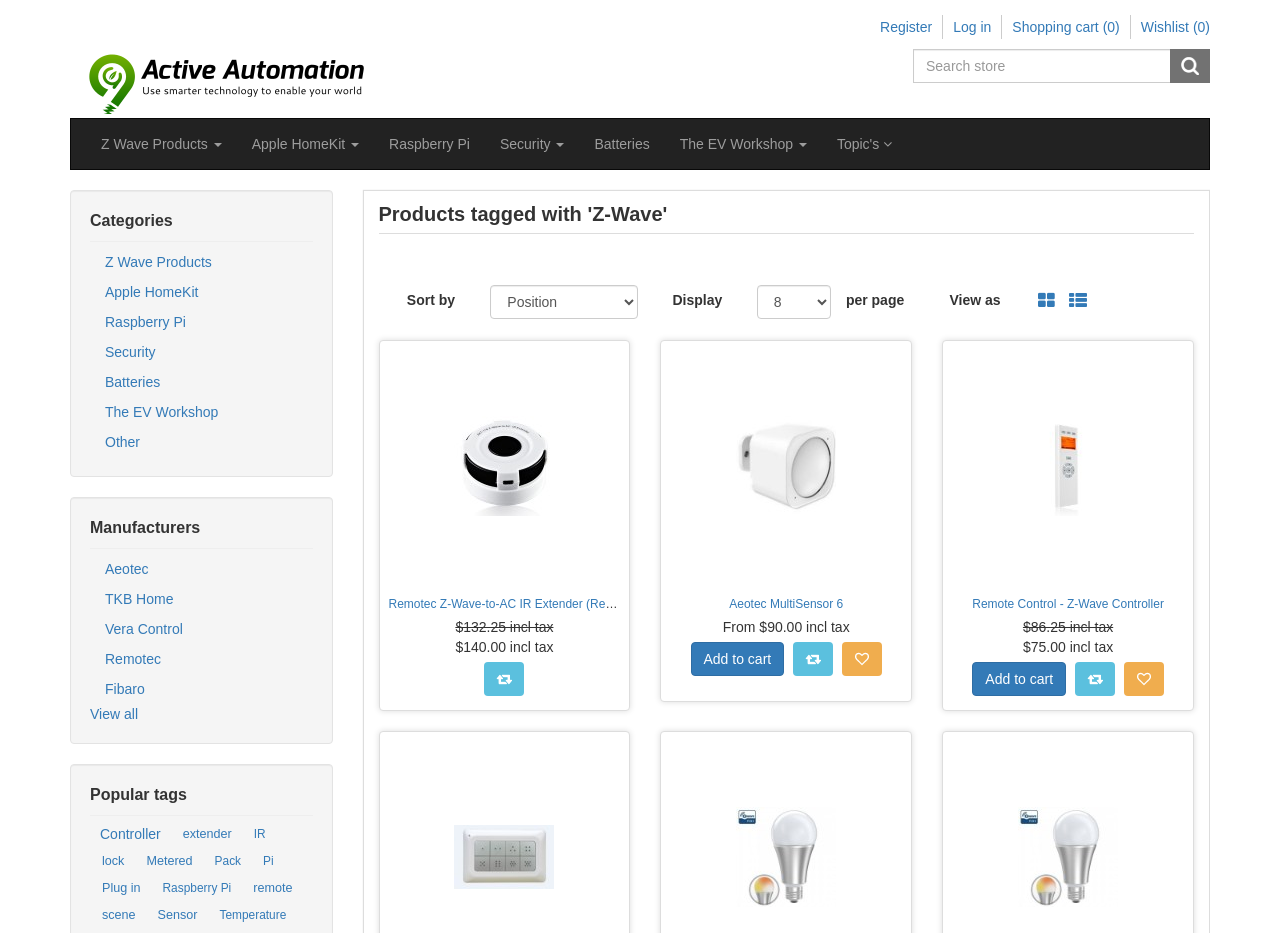What is the category of the product shown in the first product listing?
Using the visual information, respond with a single word or phrase.

Z-Wave